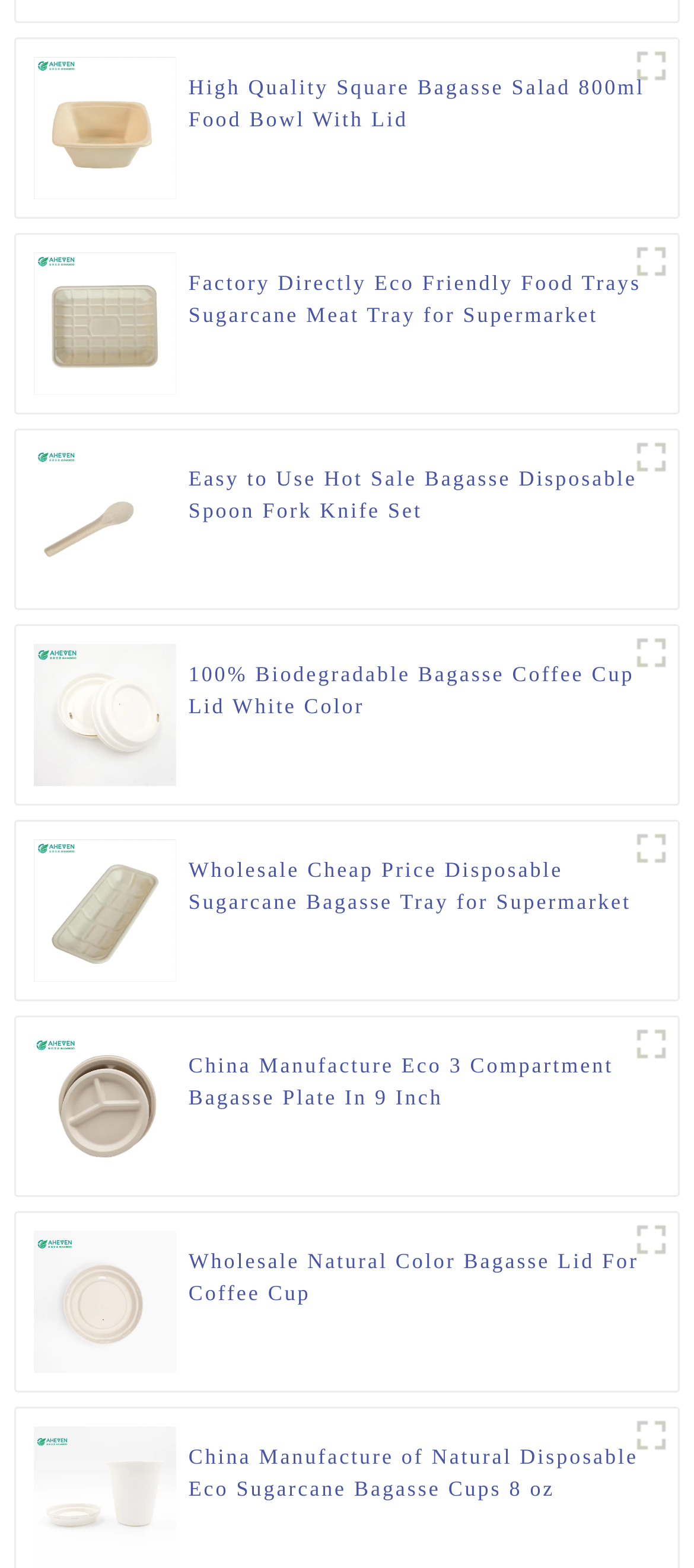Identify the bounding box for the UI element described as: "Franchise Enquiry". Ensure the coordinates are four float numbers between 0 and 1, formatted as [left, top, right, bottom].

None